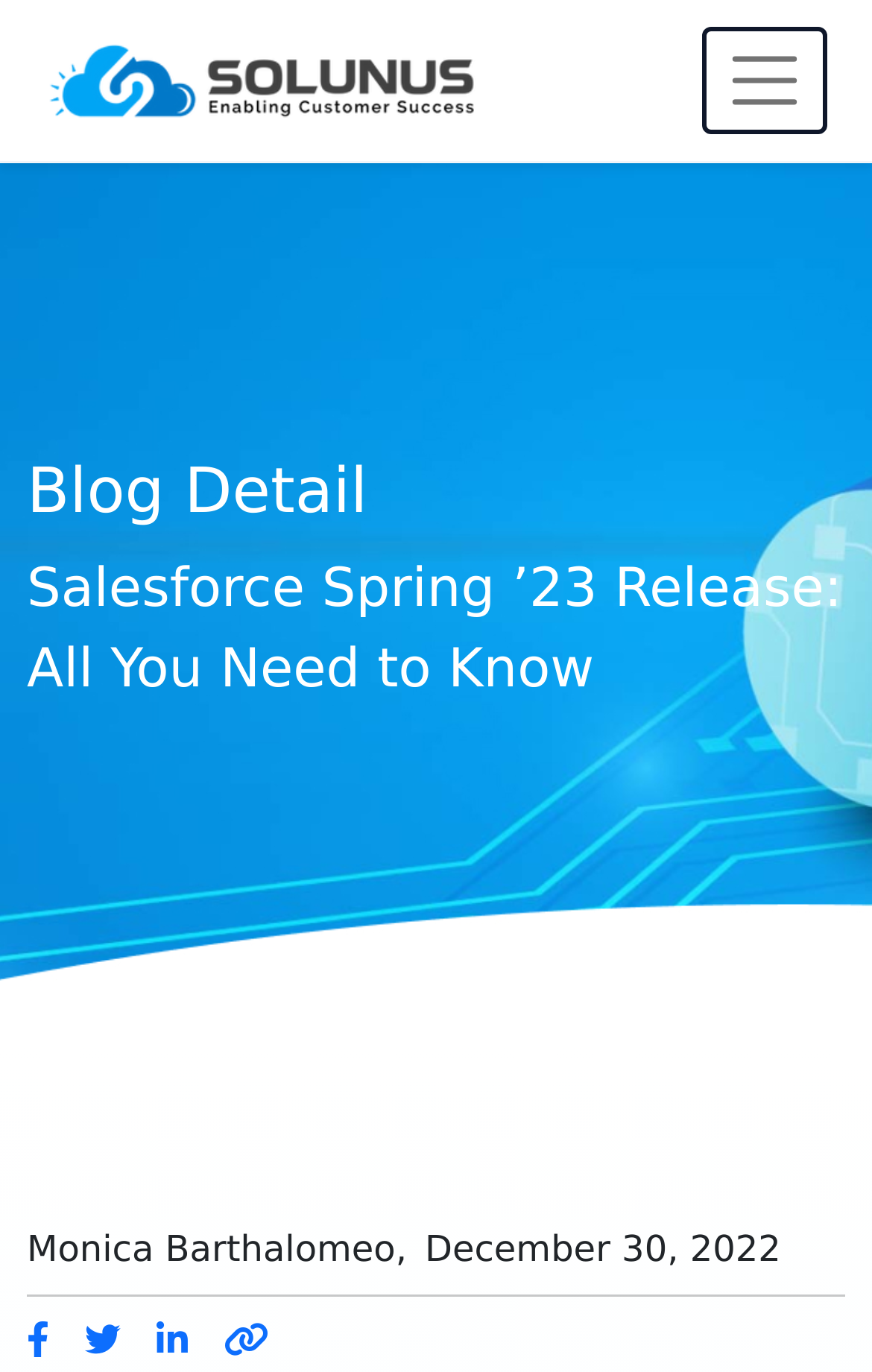Offer a detailed account of what is visible on the webpage.

The webpage is about the Salesforce Spring '23 release, providing comprehensive information about the latest updates, features, and improvements. At the top left of the page, there is a link accompanied by an image. On the top right, a toggle navigation button is present. 

Below the top section, a heading "Blog Detail" is displayed, followed by the title "Salesforce Spring ’23 Release: All You Need to Know" in a larger font. The author's name, "Monica Barthalomeo," and the publication date, "December 30, 2022," are placed at the bottom left of the main content area.

A horizontal separator is located below the main content area, separating it from the social media links at the bottom of the page. There are four social media links, represented by icons, aligned horizontally from left to right.